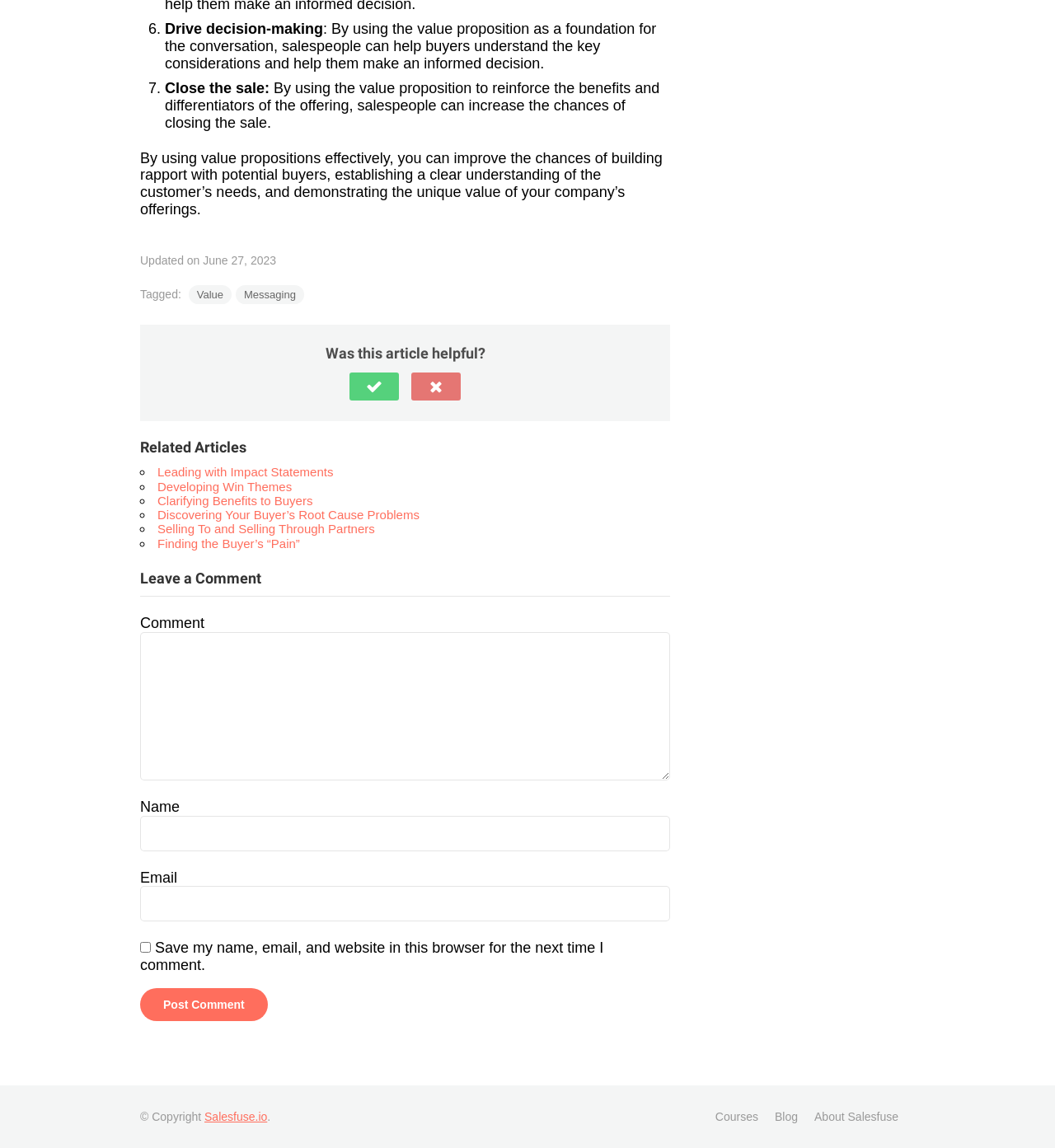Analyze the image and give a detailed response to the question:
What is the function of the 'Post Comment' button?

The 'Post Comment' button is used to submit a comment on the article, as it is located below the comment text box and is likely the final step in the commenting process.